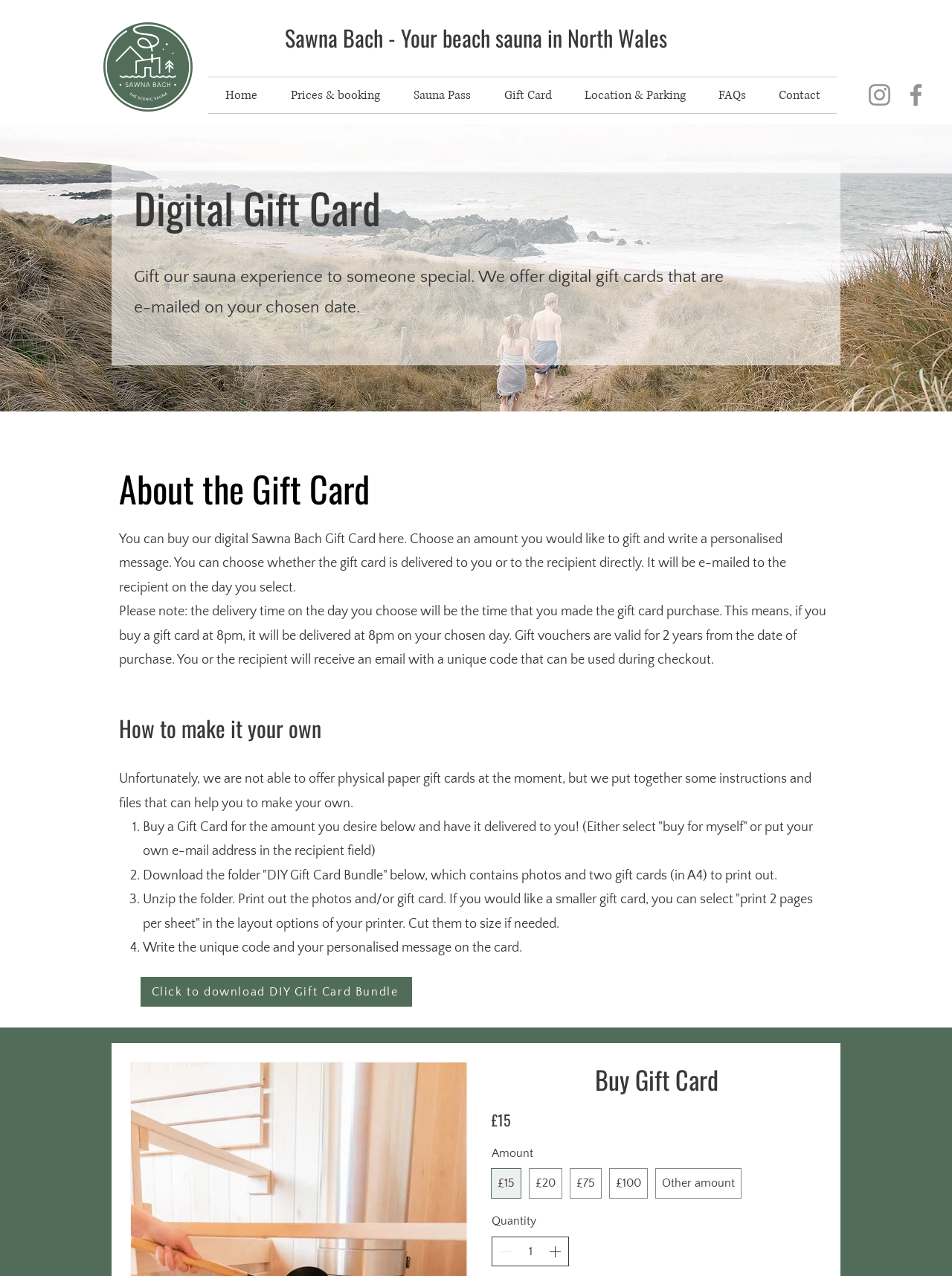Summarize the webpage with a detailed and informative caption.

The webpage is about Sawna Bach, a scenic sauna in North Wales, and its gift card offerings. At the top, there is a logo and a navigation menu with links to various pages, including Home, Prices & Booking, Sauna Pass, Gift Card, Location & Parking, and FAQs. Below the navigation menu, there is a heading that reads "Sawna Bach - Your beach sauna in North Wales". 

To the right of the heading, there is a social bar with links to Instagram and Facebook, each accompanied by an image. Below the social bar, there is a large image that spans the width of the page, showcasing the sauna and its surroundings.

The main content of the page is about digital gift cards. There is a heading that reads "Digital Gift Card" and a paragraph of text that explains how the gift cards work. Below this, there are three headings: "About the Gift Card", "How to make it your own", and "Buy Gift Card". 

Under "About the Gift Card", there are three paragraphs of text that provide more information about the gift cards, including their validity and delivery details. Under "How to make it your own", there are instructions on how to create a physical gift card, with four steps outlined in a list. 

Finally, under "Buy Gift Card", there is a section where users can purchase a gift card. This section includes a dropdown menu to select the amount, a field to enter the quantity, and buttons to add or remove items. There is also a link to download a DIY gift card bundle.